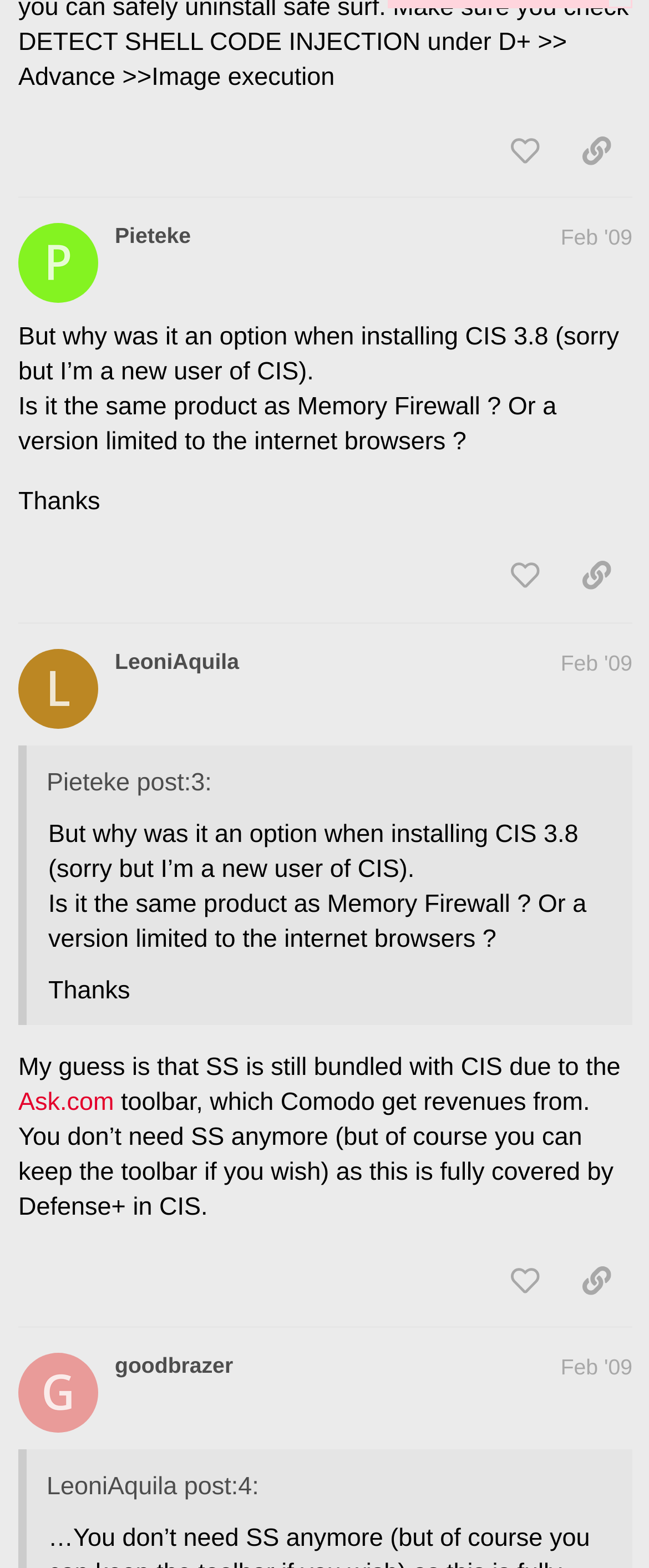Locate the bounding box coordinates of the area you need to click to fulfill this instruction: 'share a link to this post'. The coordinates must be in the form of four float numbers ranging from 0 to 1: [left, top, right, bottom].

[0.864, 0.342, 0.974, 0.383]